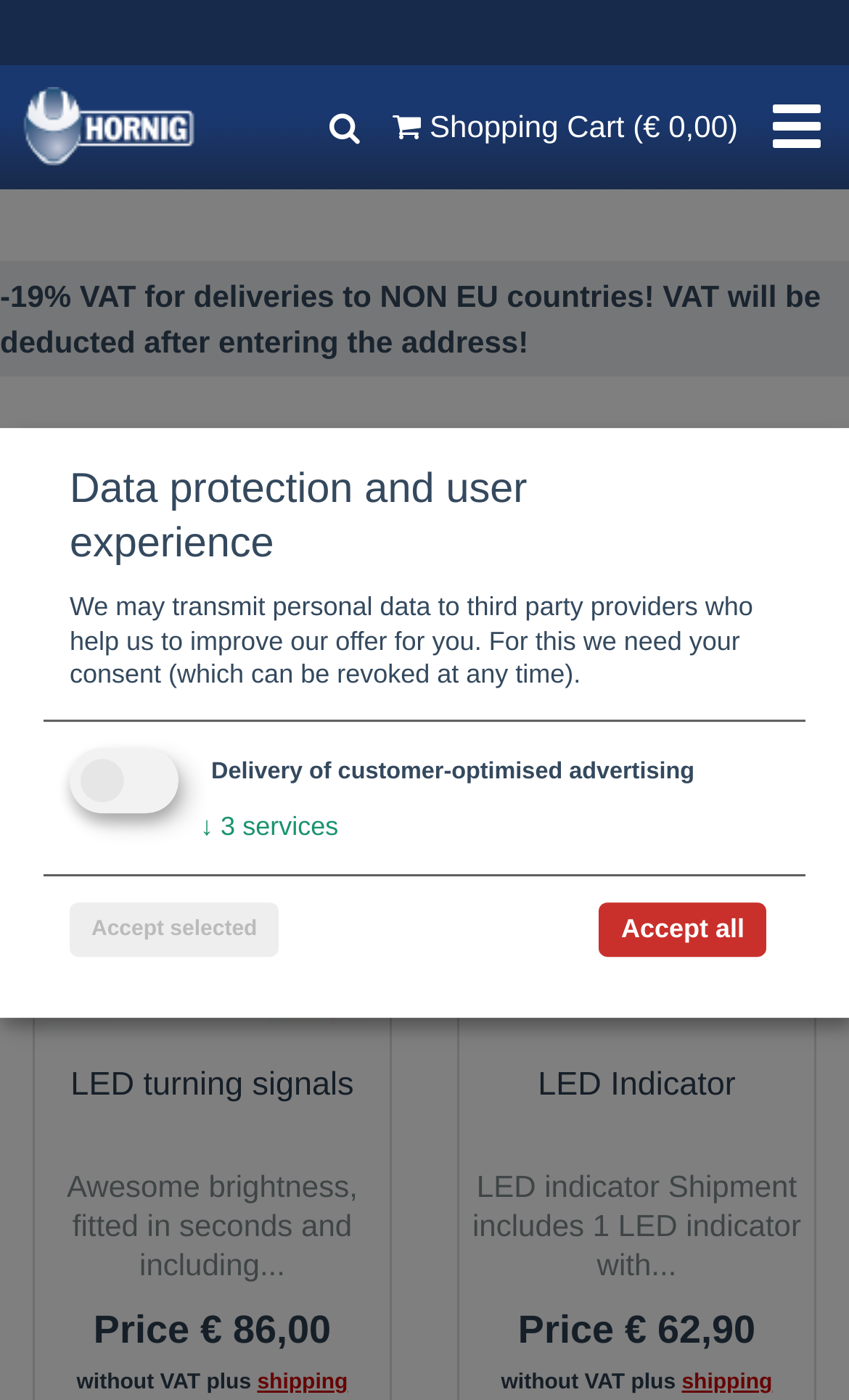What is the price of the LED turning signals?
Please respond to the question with a detailed and informative answer.

I found the price of the LED turning signals by looking at the text 'Price € 86,00' which is located below the product description.